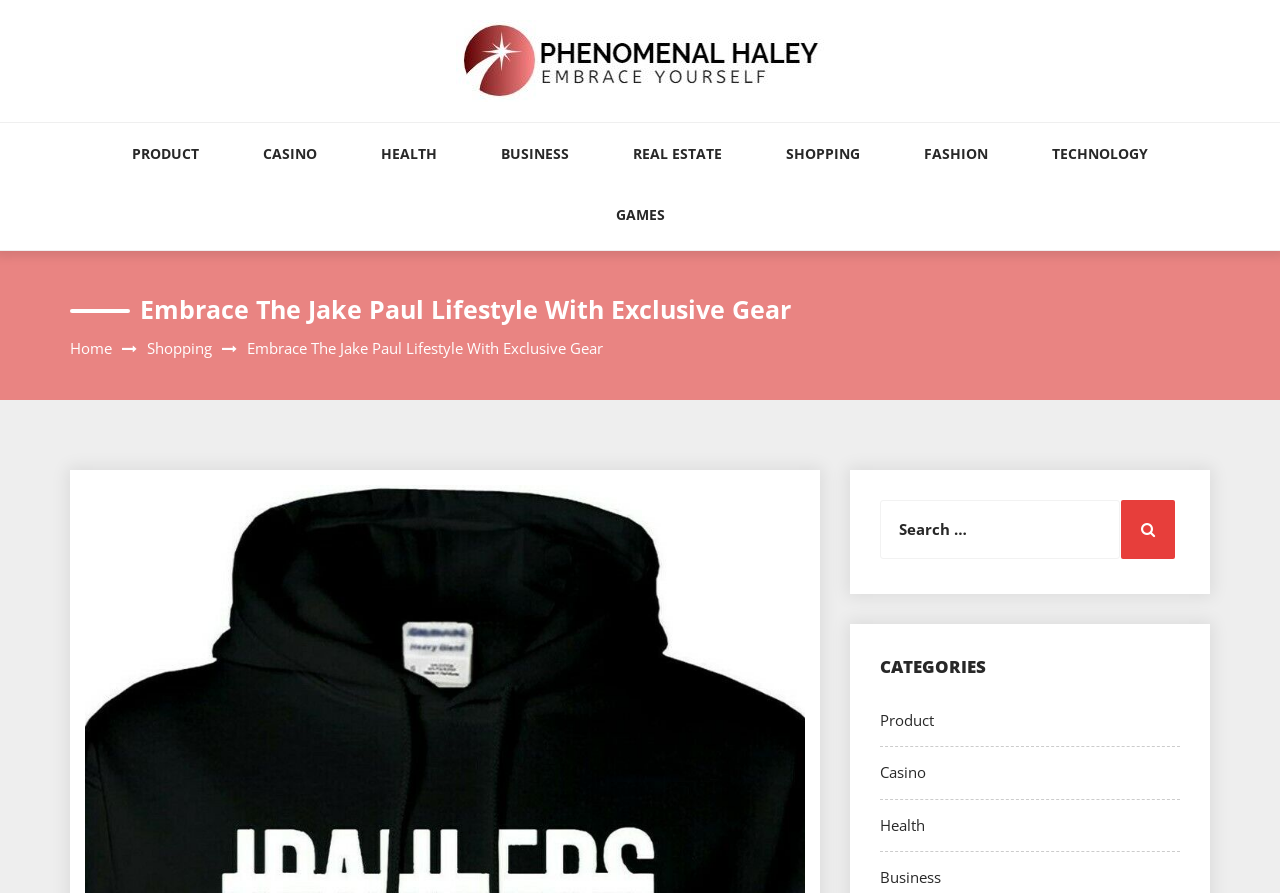Using the information from the screenshot, answer the following question thoroughly:
Is there a 'Home' link?

I found a 'Home' link under the main heading 'Embrace The Jake Paul Lifestyle With Exclusive Gear', which indicates that there is a 'Home' link on the webpage.